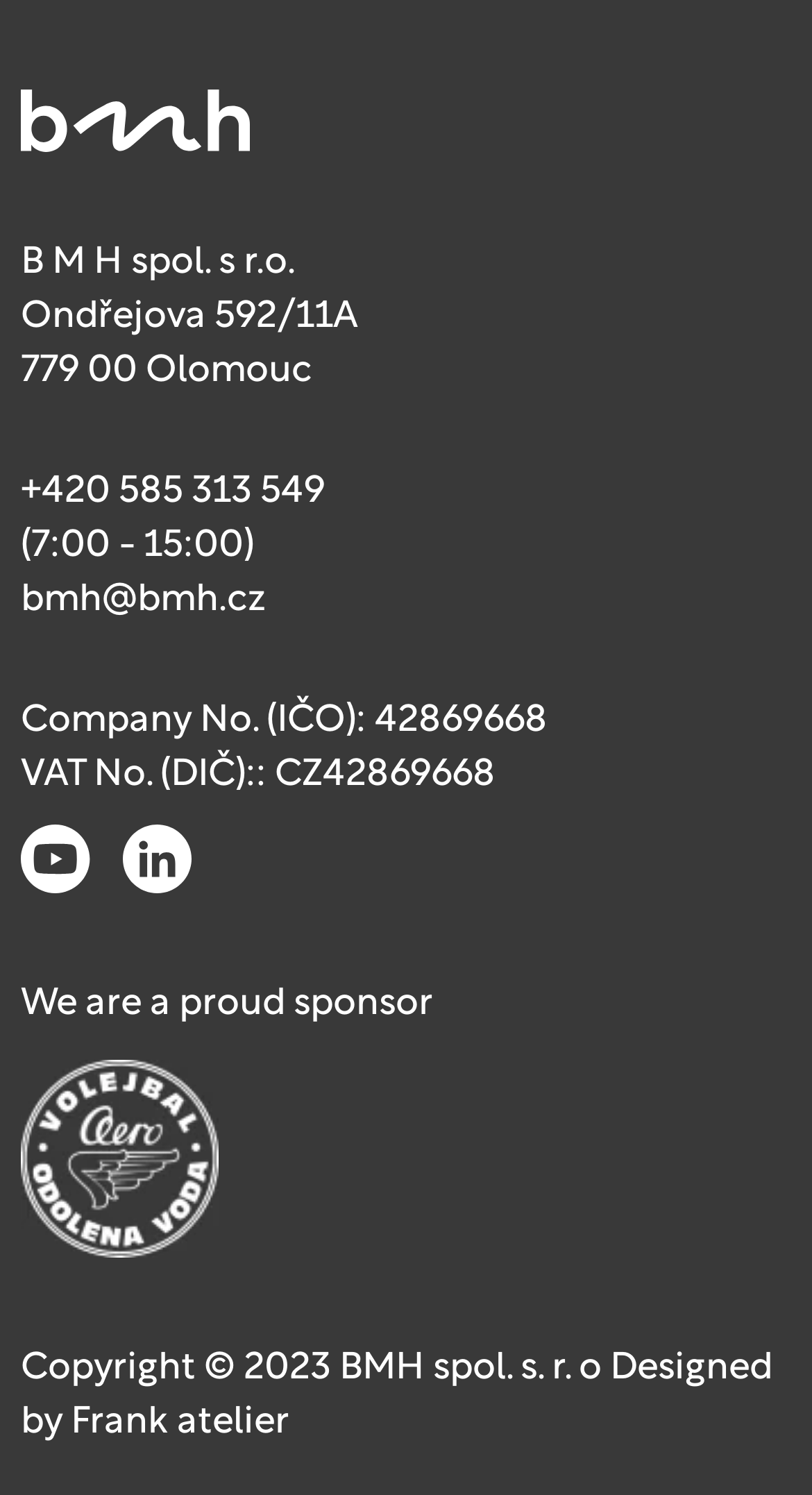What is the company's VAT number?
Please answer the question with as much detail and depth as you can.

The company's VAT number can be found in the middle section of the webpage, where it is written in a static text element as 'VAT No. (DIČ):: CZ42869668'.